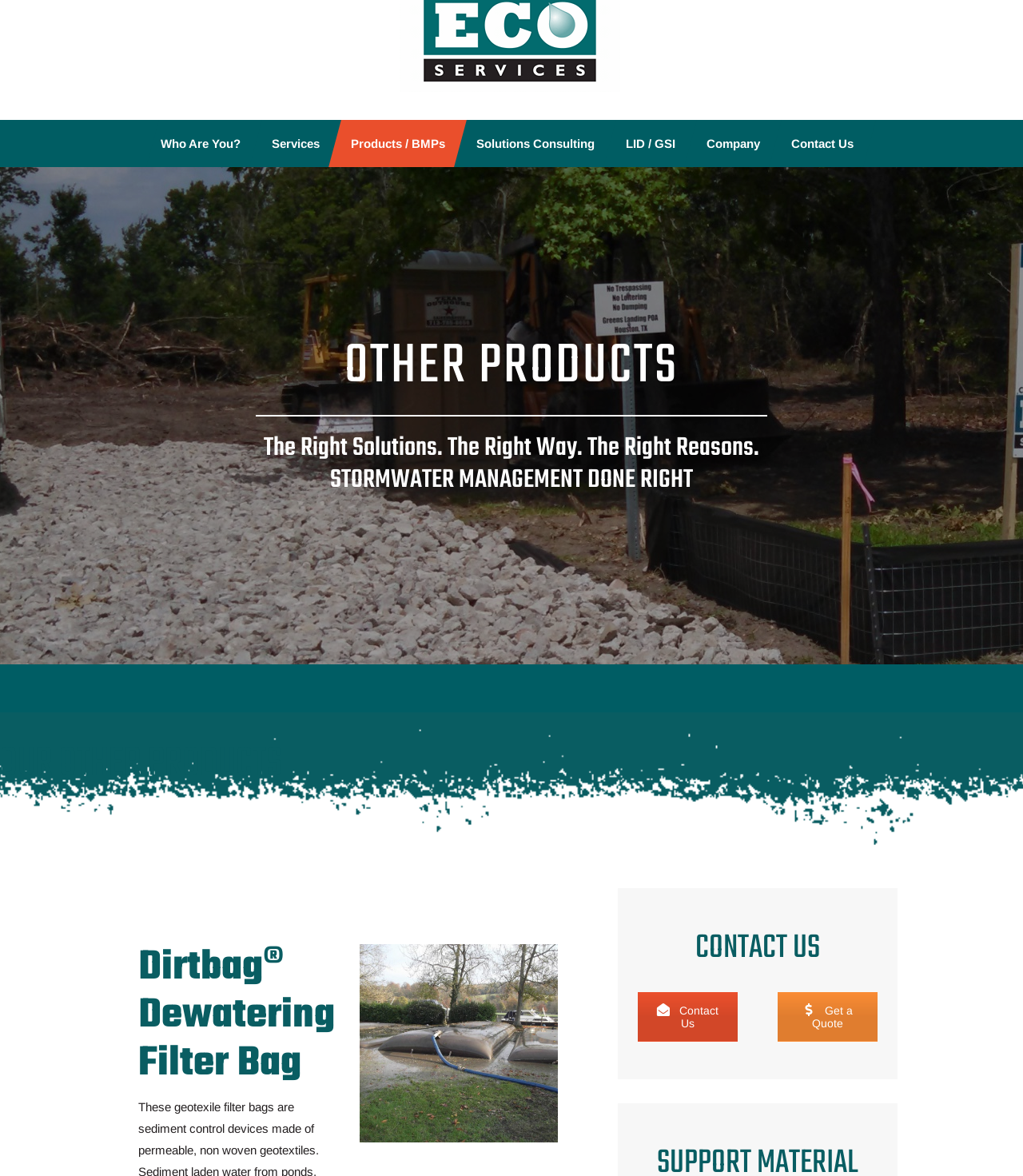What is the purpose of the products on this webpage?
Based on the screenshot, respond with a single word or phrase.

Control stormwater runoff